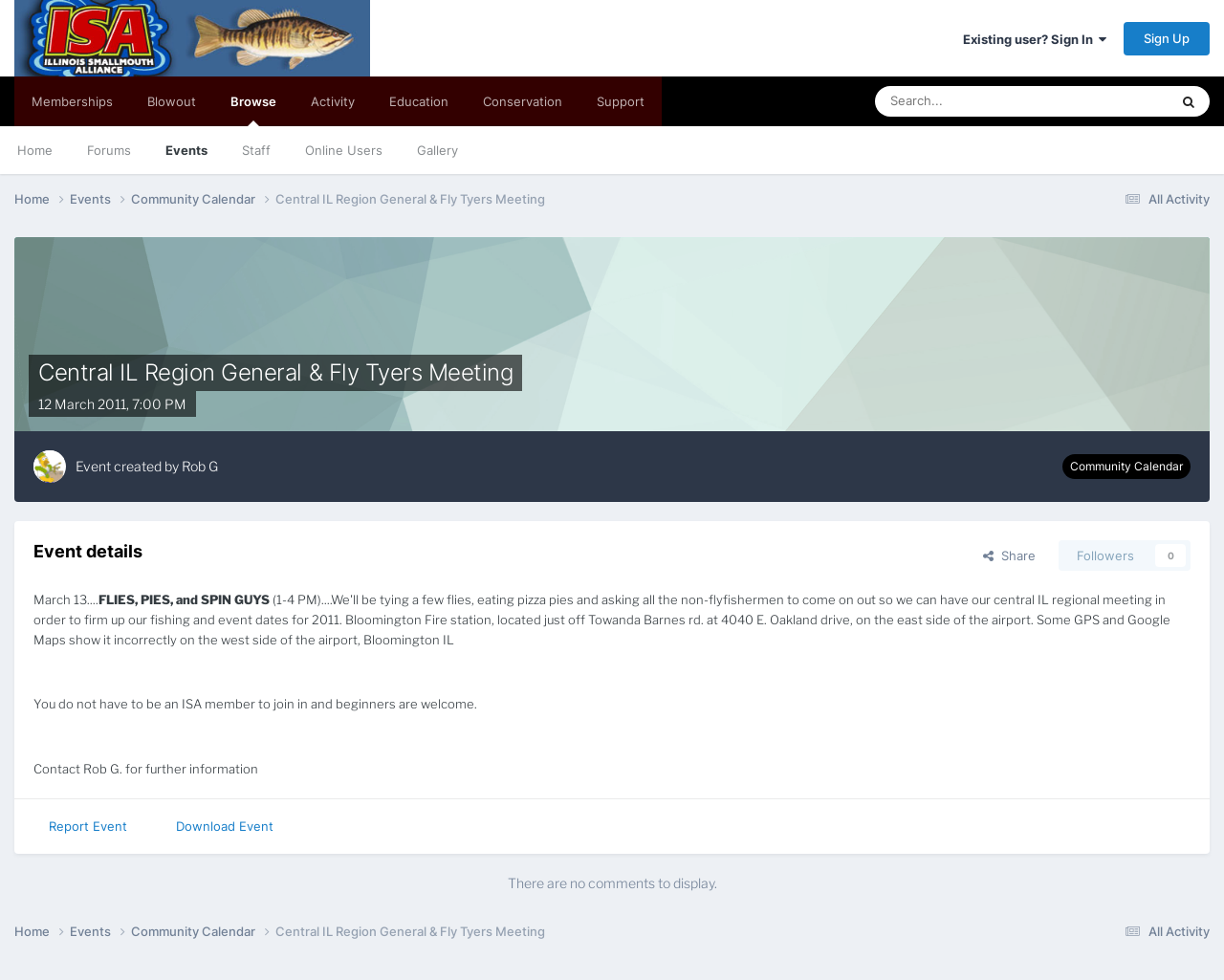Identify the bounding box coordinates of the area that should be clicked in order to complete the given instruction: "Contact Rob G for further information". The bounding box coordinates should be four float numbers between 0 and 1, i.e., [left, top, right, bottom].

[0.027, 0.777, 0.211, 0.792]